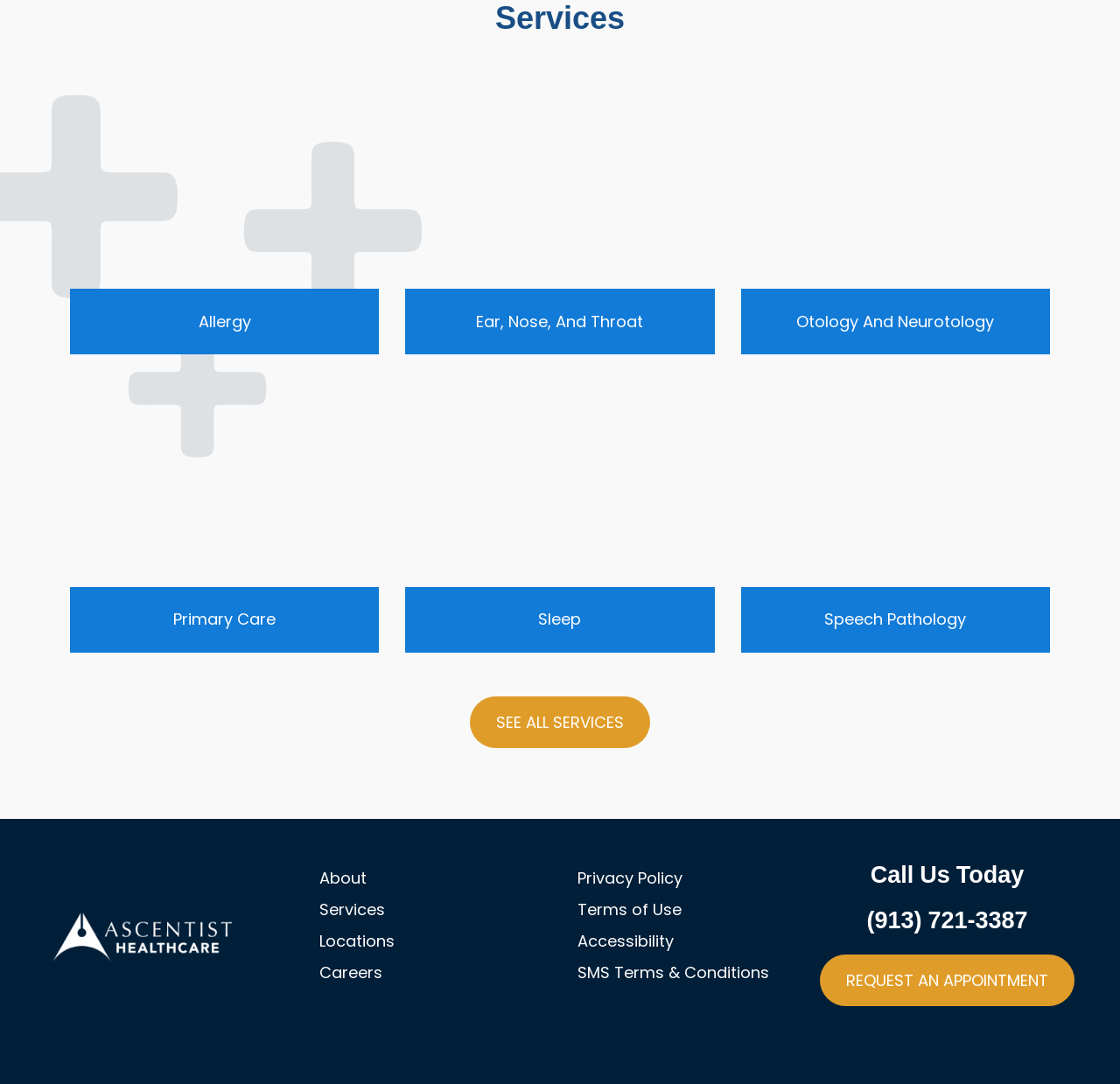What is the phone number to call for an appointment?
Based on the image, provide a one-word or brief-phrase response.

(913) 721-3387